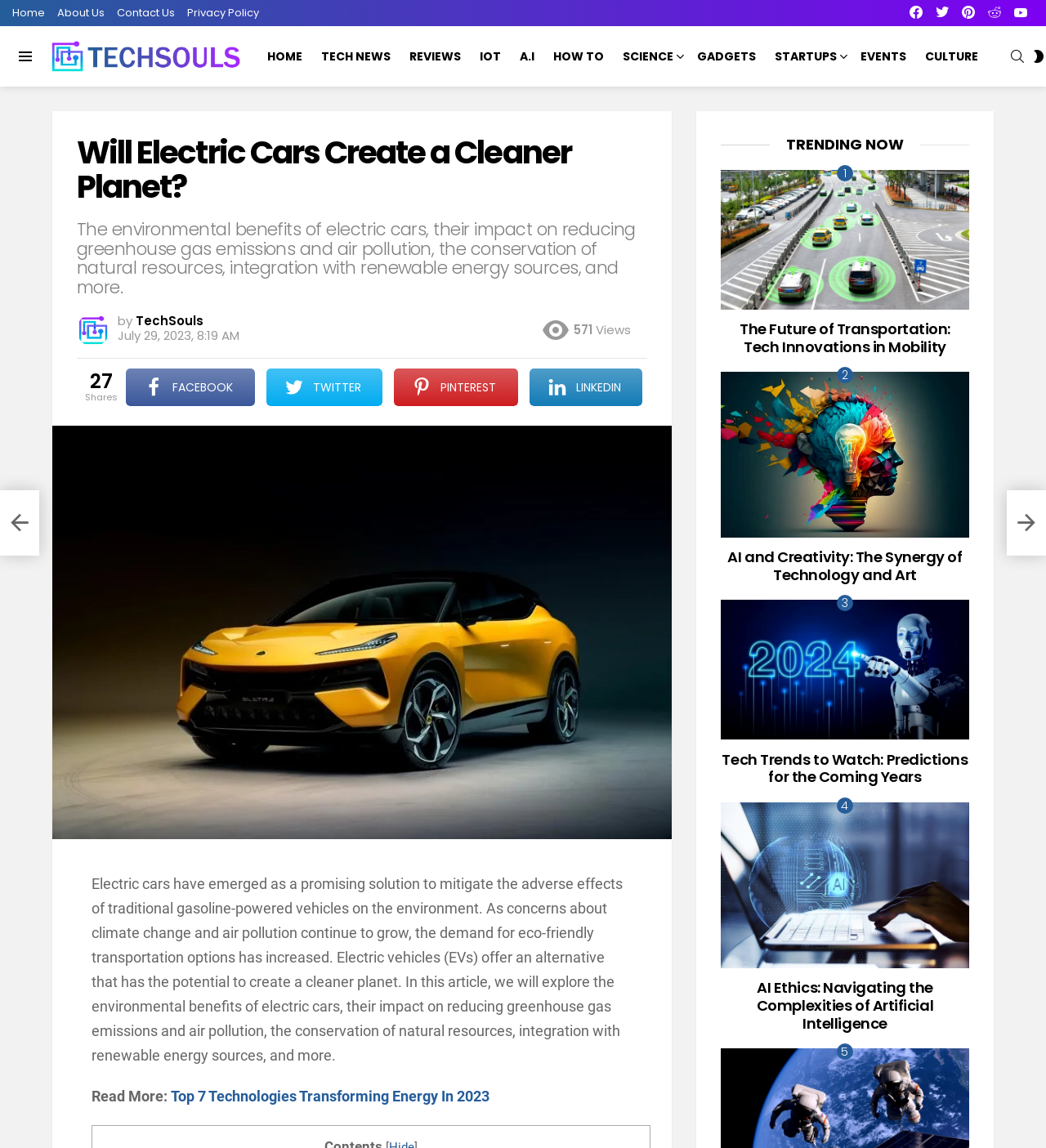Locate and provide the bounding box coordinates for the HTML element that matches this description: "Contact Us".

[0.112, 0.0, 0.167, 0.023]